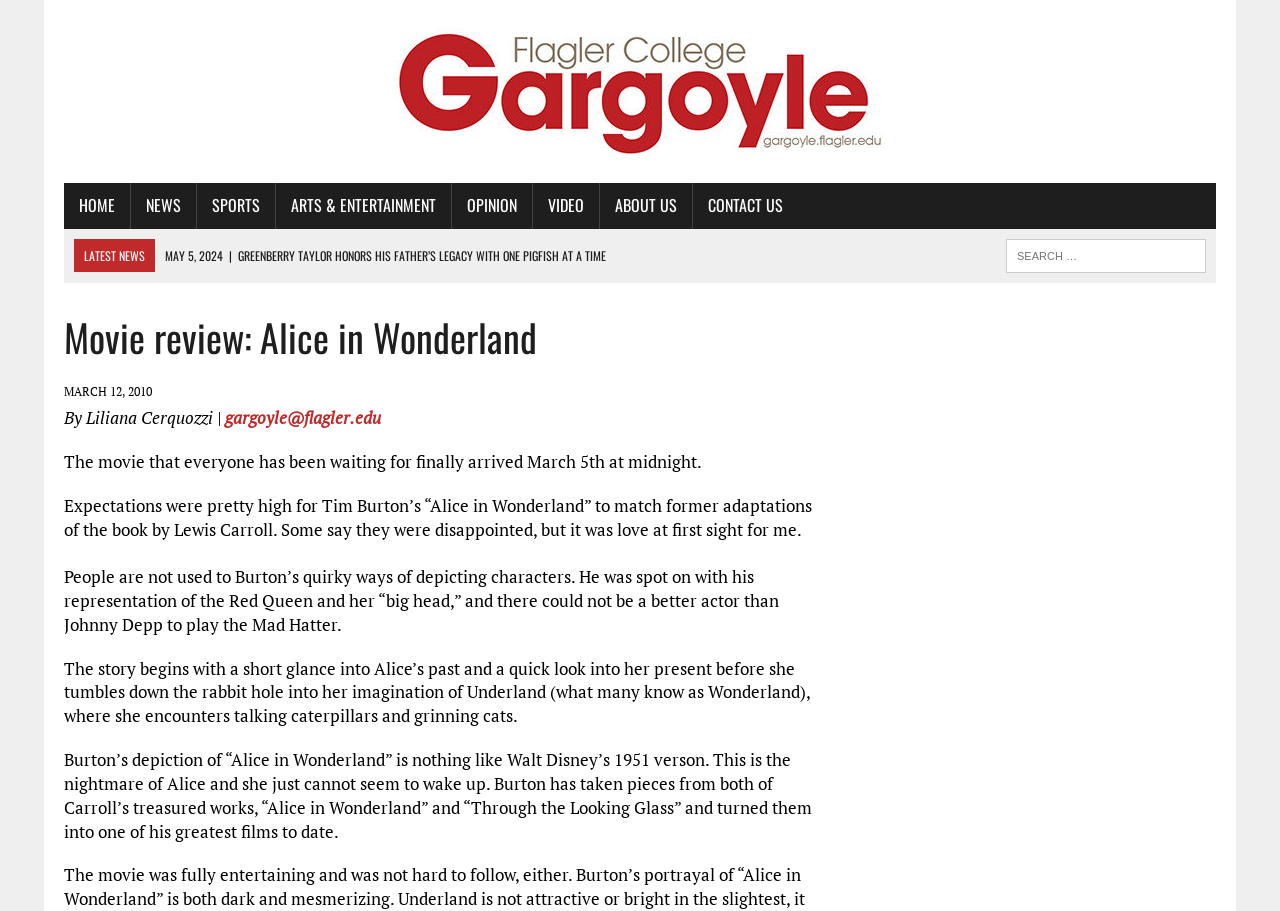Please identify the bounding box coordinates of the element's region that needs to be clicked to fulfill the following instruction: "Read the latest news". The bounding box coordinates should consist of four float numbers between 0 and 1, i.e., [left, top, right, bottom].

[0.066, 0.271, 0.113, 0.289]